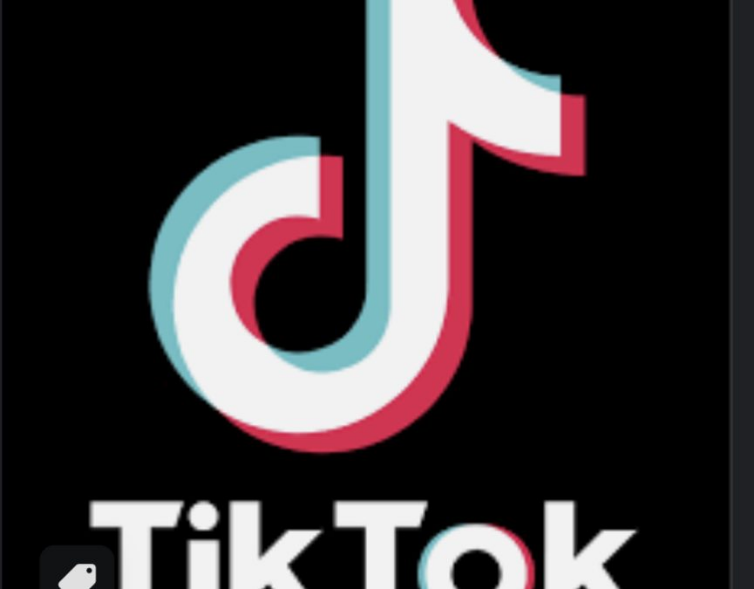Illustrate the image with a detailed caption.

The image features the recognizable logo of TikTok against a black background. The design showcases a dynamic combination of colors, with the iconic musical note shape in vibrant shades of teal and pink. Beneath the logo, the word "TikTok" is prominently displayed in a clean, bold font, reinforcing the brand's identity. This visual representation captures the essence of the platform, which is known for its engaging short-form videos and innovative content creation. The image is likely linked to a blog post titled "Better Than TikTok," suggesting a discussion or comparison regarding the platform's impact or alternatives in social media engagement.